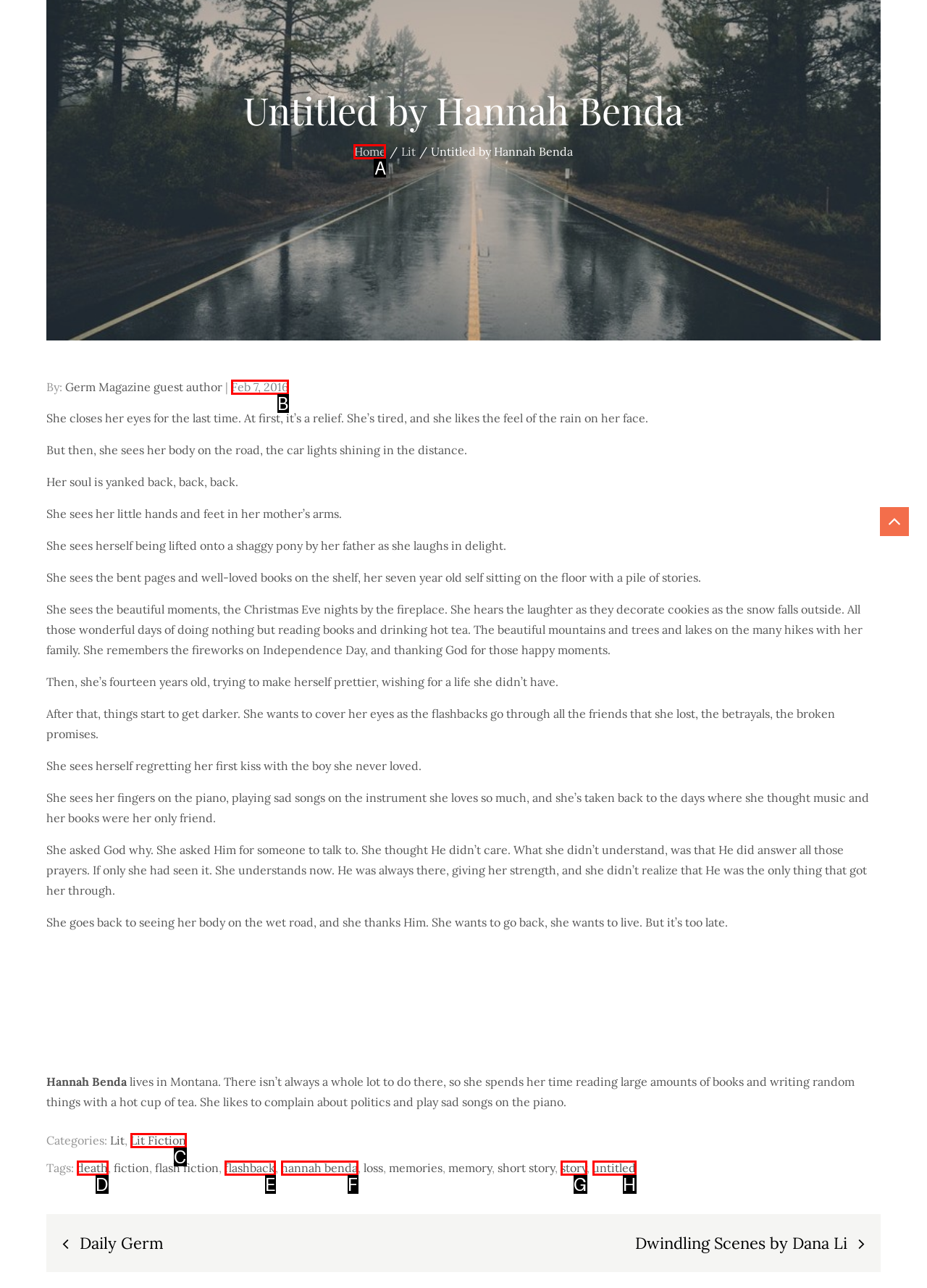Identify the bounding box that corresponds to: hannah benda
Respond with the letter of the correct option from the provided choices.

F